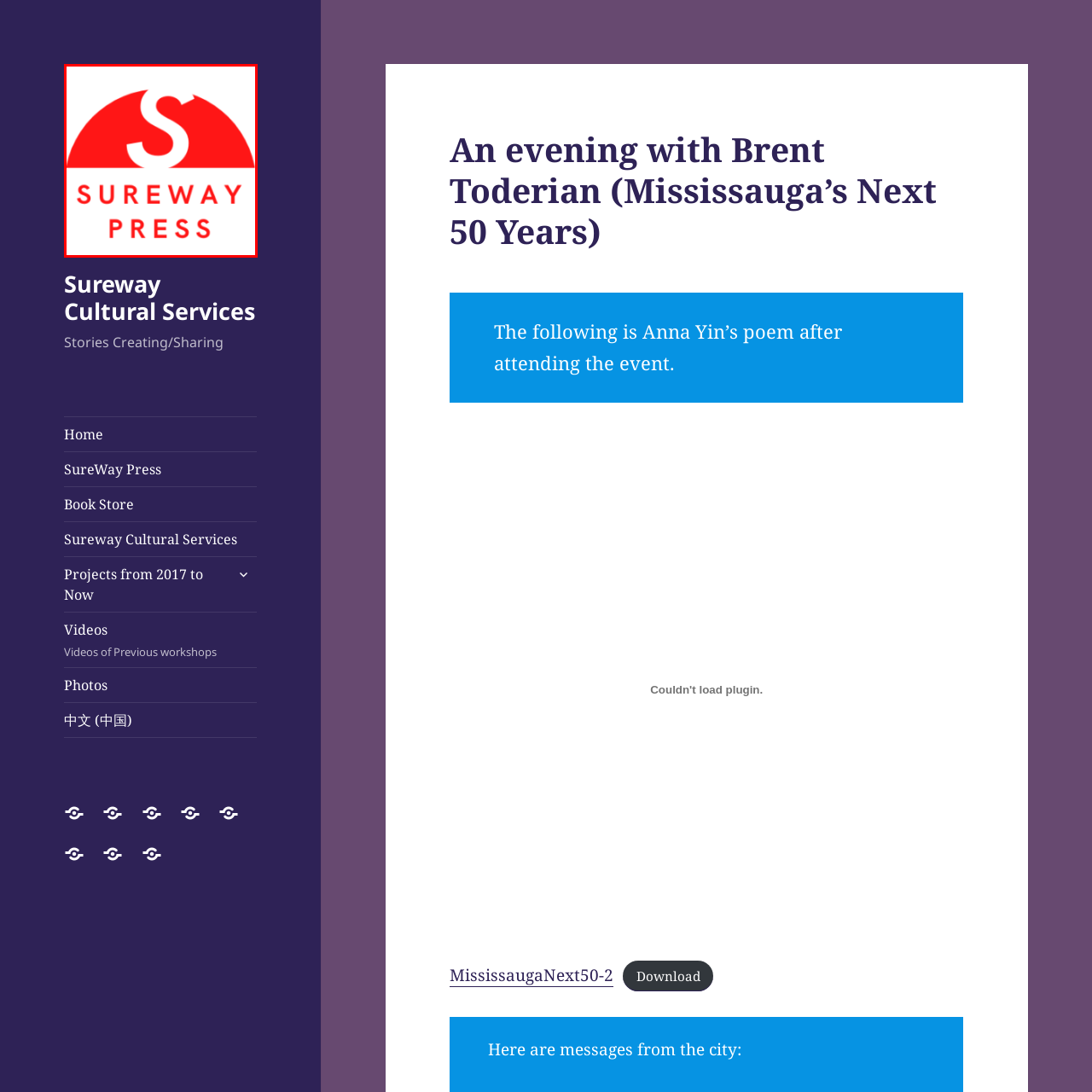Concentrate on the image area surrounded by the red border and answer the following question comprehensively: What font style is used for the text 'SUREWAY PRESS'?

The font style used for the text 'SUREWAY PRESS' is clean and modern because the caption describes it as such, indicating a professional and approachable nature of the organization.